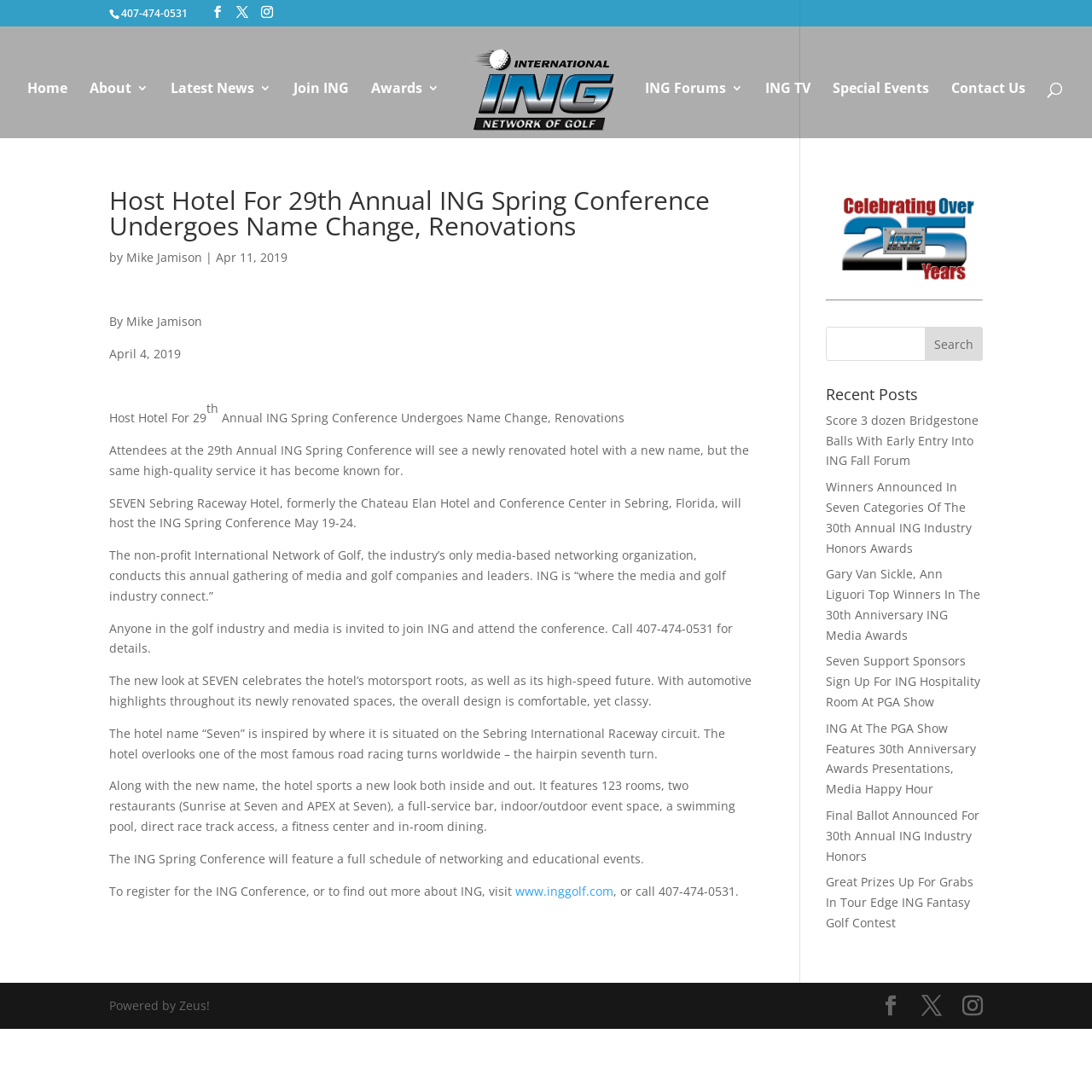How many rooms does the SEVEN Sebring Raceway Hotel have?
Based on the image, answer the question with as much detail as possible.

The number of rooms can be found in the article section, where it is mentioned that the hotel features 123 rooms, two restaurants, a full-service bar, indoor/outdoor event space, a swimming pool, direct race track access, a fitness center and in-room dining.